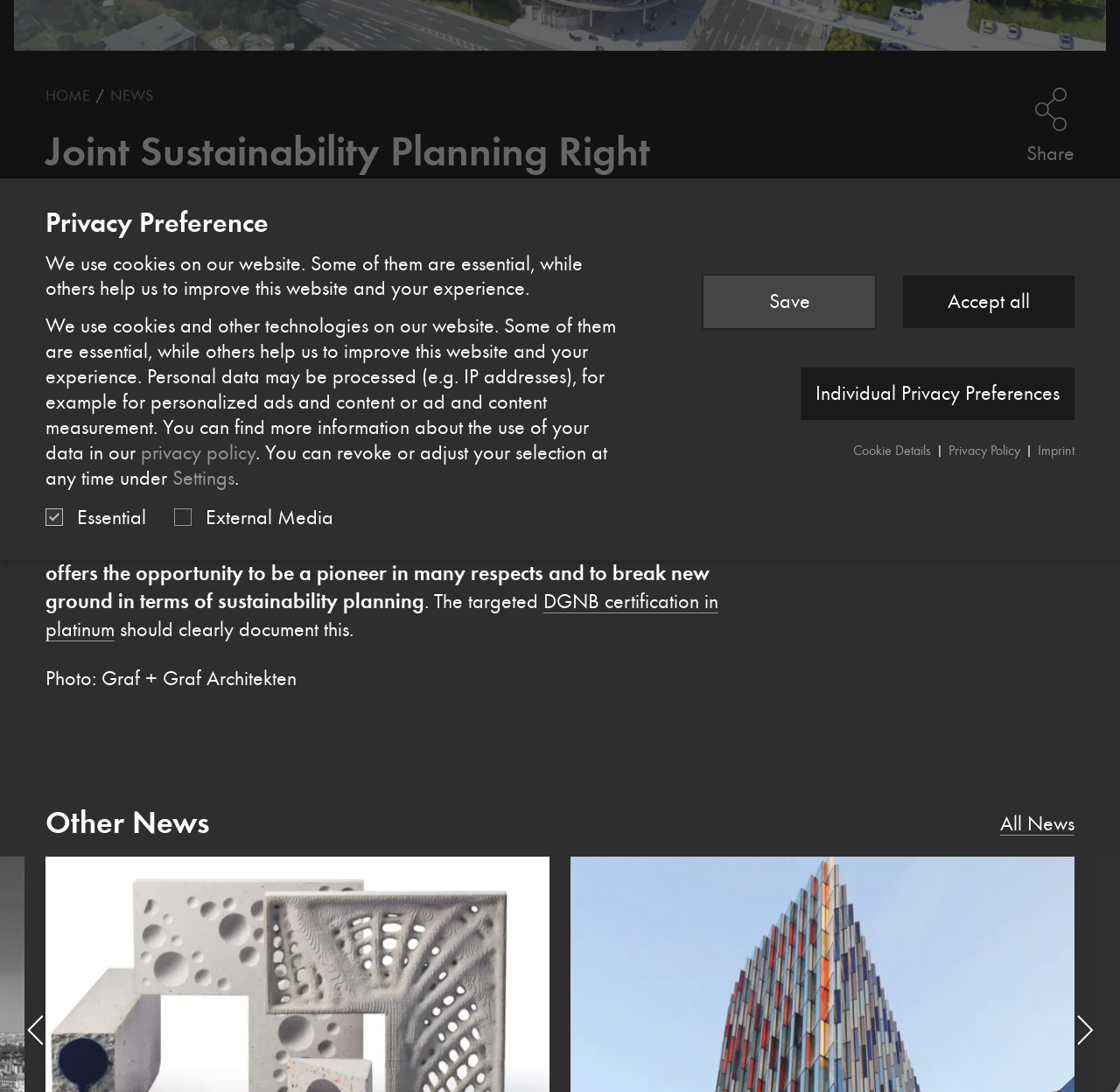Extract the bounding box coordinates for the described element: "Cookie Details". The coordinates should be represented as four float numbers between 0 and 1: [left, top, right, bottom].

[0.762, 0.405, 0.834, 0.42]